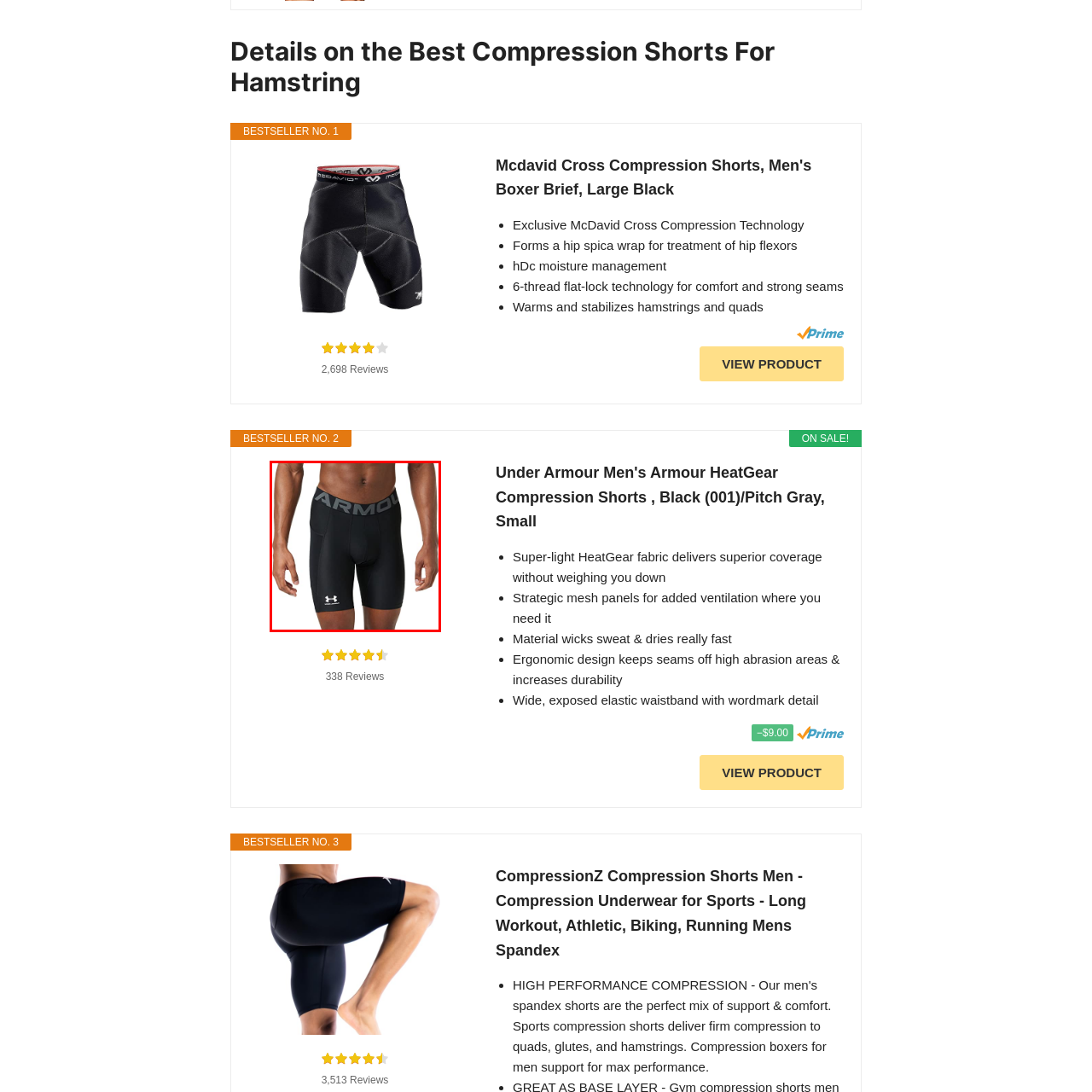Examine the portion of the image marked by the red rectangle, What is the benefit of the HeatGear fabric? Answer concisely using a single word or phrase.

delivers excellent coverage without adding extra weight